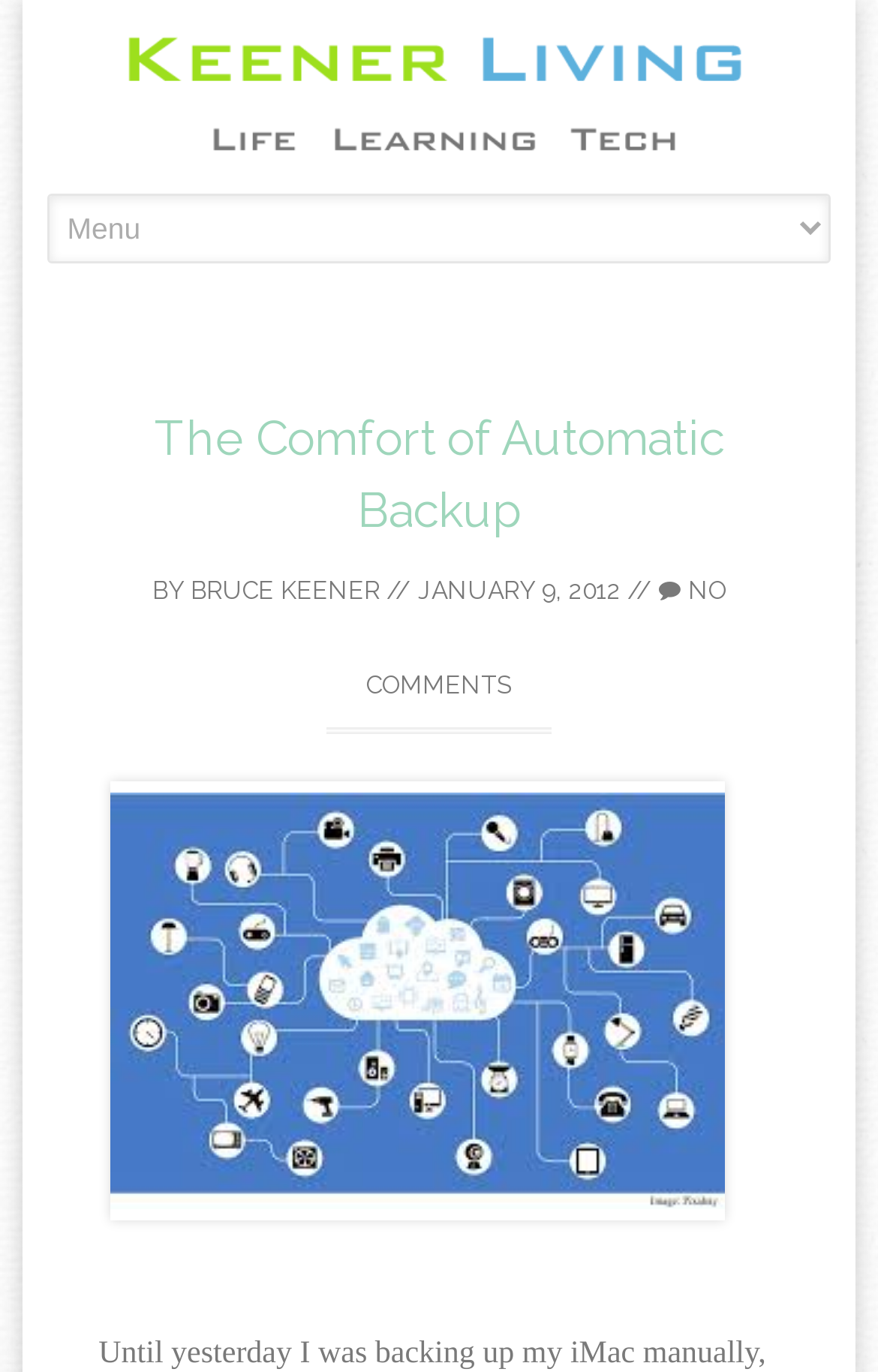For the following element description, predict the bounding box coordinates in the format (top-left x, top-left y, bottom-right x, bottom-right y). All values should be floating point numbers between 0 and 1. Description: alt="The Comfort of Automatic Backup"

[0.124, 0.906, 0.876, 0.931]